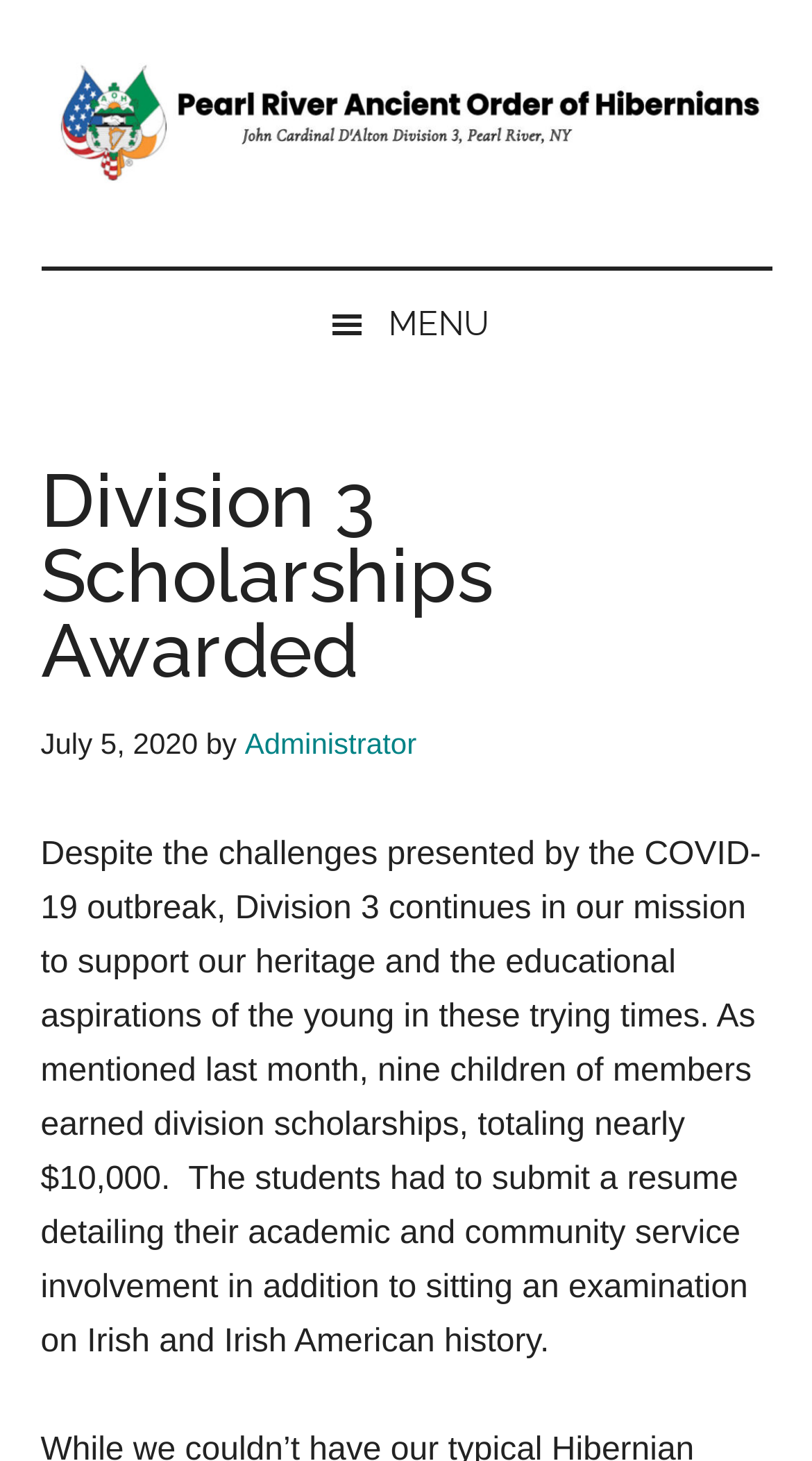Illustrate the webpage's structure and main components comprehensively.

The webpage is about the Division 3 Scholarships Awarded by the Pearl River Ancient Order of Hibernians. At the top left corner, there are three "Skip to" links, which are "Skip to main content", "Skip to secondary menu", and "Skip to primary sidebar". Below these links, there is a logo of the Pearl River Ancient Order of Hibernians, which is an image with a link to the organization's homepage.

On the top right corner, there is a menu button with a hamburger icon. When expanded, it reveals a header section with a heading "Division 3 Scholarships Awarded" and a time stamp "July 5, 2020". Below the heading, there is a text "by Administrator", which indicates the author of the article.

The main content of the webpage is a paragraph of text that describes the Division 3 scholarships awarded to nine children of members, totaling nearly $10,000. The text explains that the students had to submit a resume and sit an examination on Irish and Irish American history to receive the scholarships. This paragraph is located below the header section and takes up most of the webpage's content area.